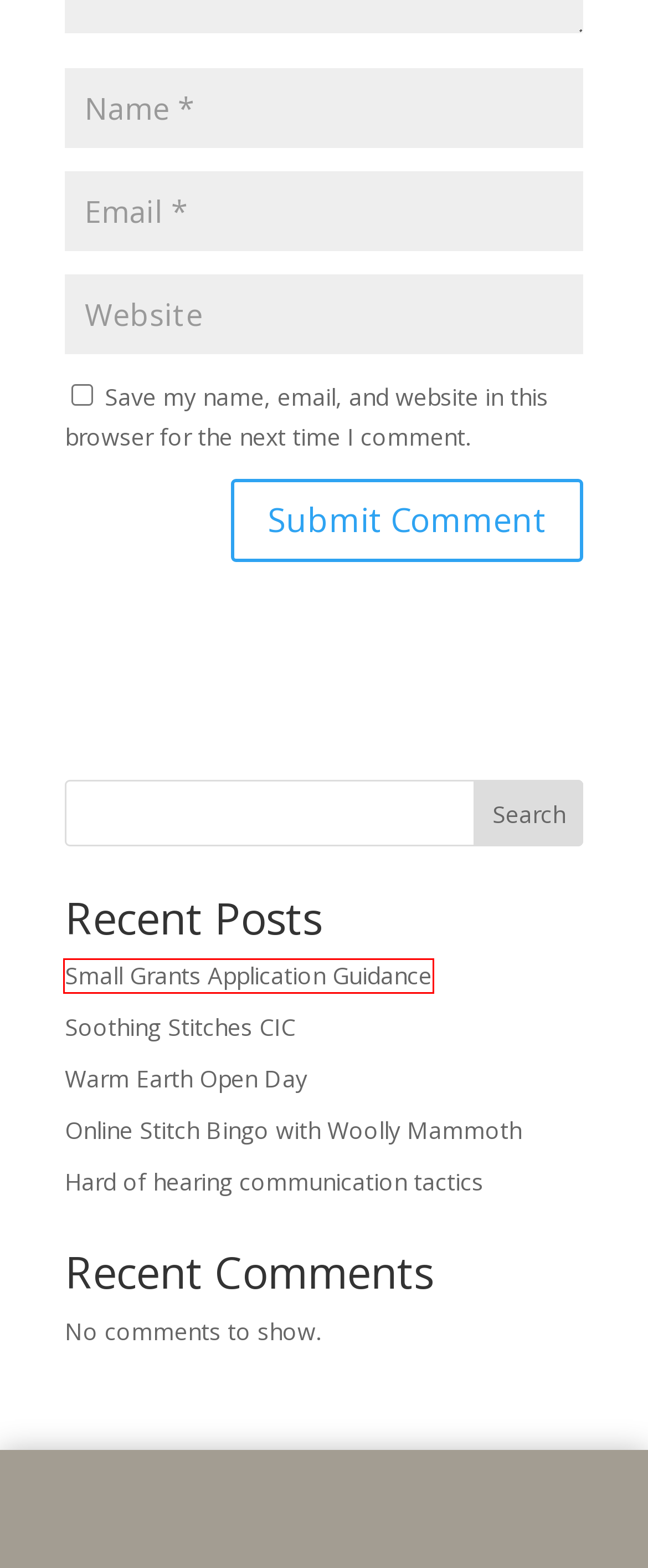You are presented with a screenshot of a webpage containing a red bounding box around an element. Determine which webpage description best describes the new webpage after clicking on the highlighted element. Here are the candidates:
A. News for Social Workers | ladywoodnns.org
B. Warm Earth Open Day | ladywoodnns.org
C. News | ladywoodnns.org
D. Wendy Ross | ladywoodnns.org
E. Hard of hearing communication tactics | ladywoodnns.org
F. Small Grants Application Guidance | ladywoodnns.org
G. Soothing Stitches CIC | ladywoodnns.org
H. Online Stitch Bingo with Woolly Mammoth | ladywoodnns.org

F